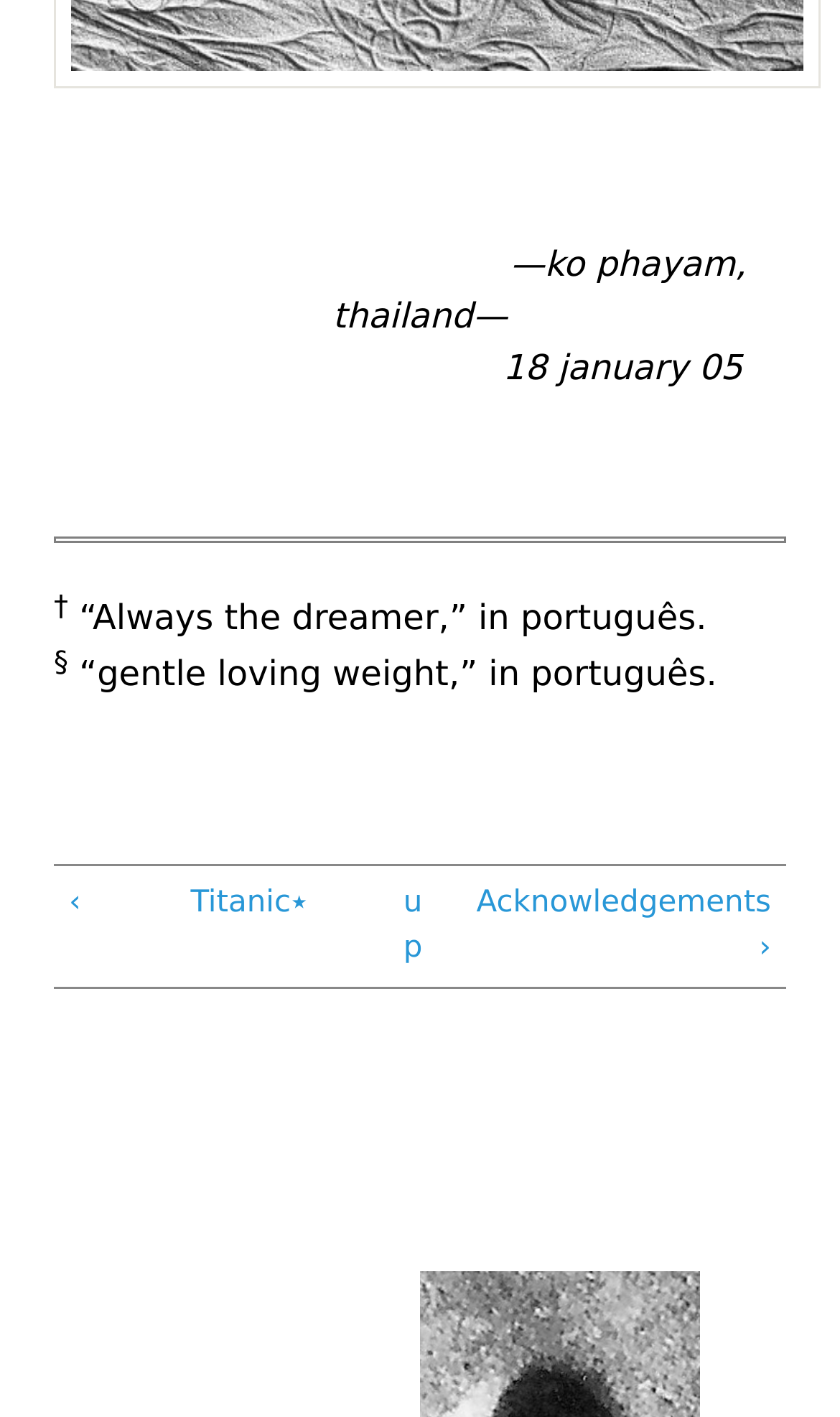What is the location mentioned in the webpage?
Please answer the question with as much detail and depth as you can.

The location is mentioned in the StaticText element with the text '—ko phayam, thailand' which has a bounding box coordinate of [0.396, 0.171, 0.888, 0.237]. This suggests that the webpage is related to Ko Phayam, Thailand.